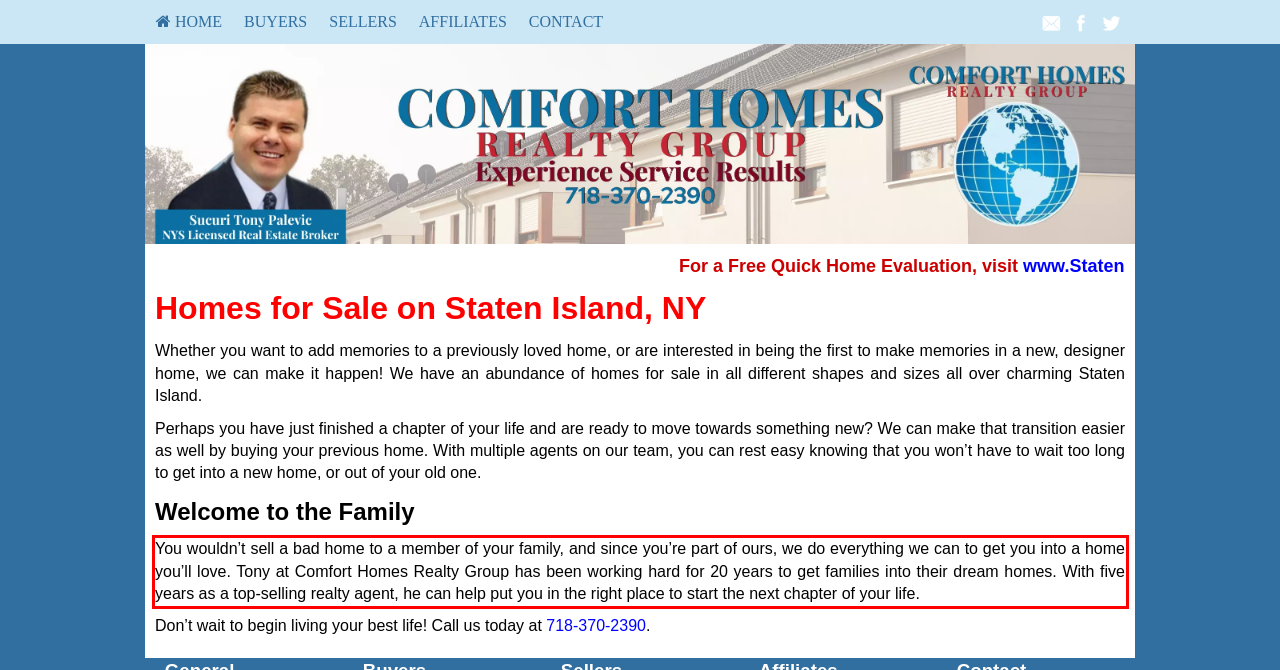You are provided with a screenshot of a webpage featuring a red rectangle bounding box. Extract the text content within this red bounding box using OCR.

You wouldn’t sell a bad home to a member of your family, and since you’re part of ours, we do everything we can to get you into a home you’ll love. Tony at Comfort Homes Realty Group has been working hard for 20 years to get families into their dream homes. With five years as a top-selling realty agent, he can help put you in the right place to start the next chapter of your life.